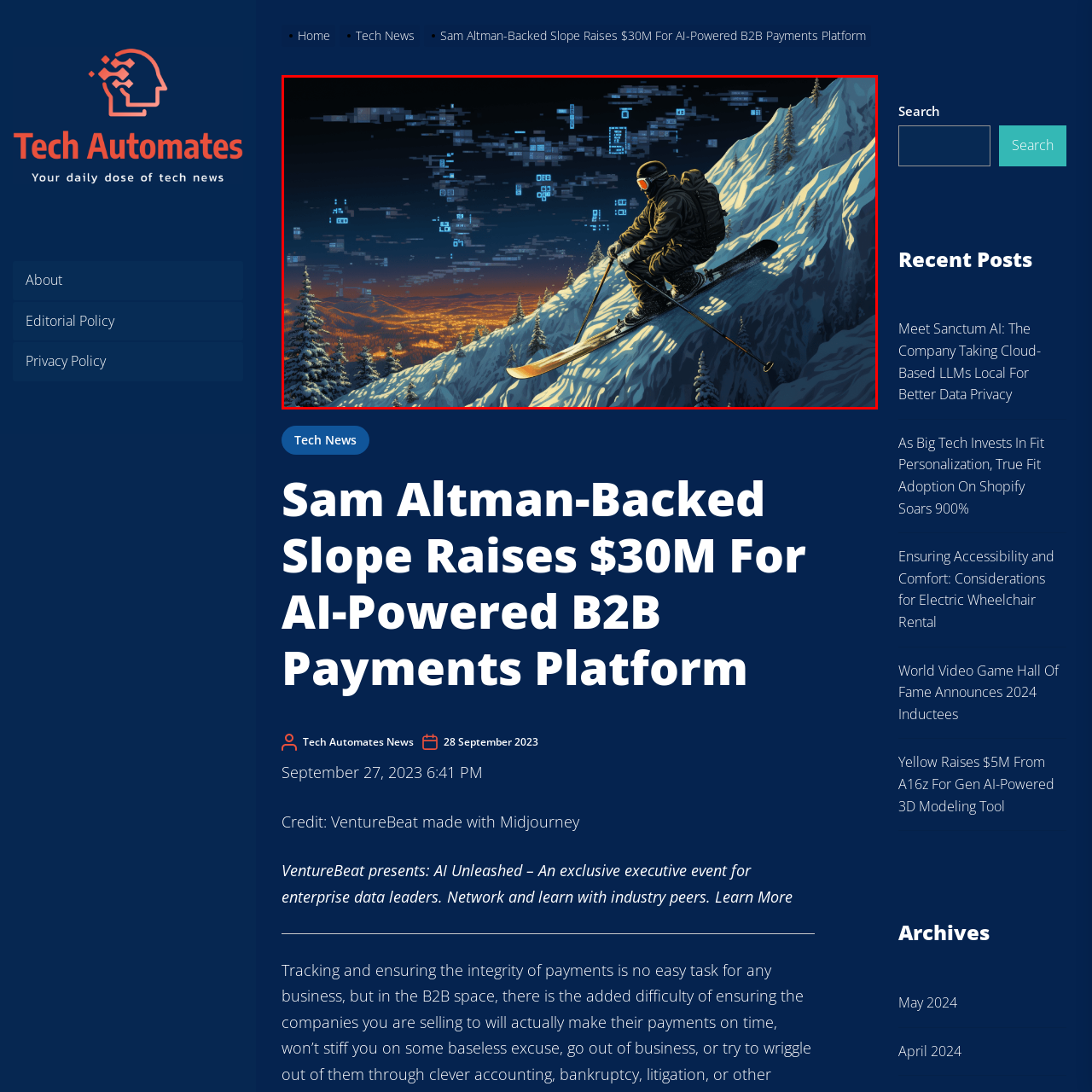What is the color of the snowy landscape?
Concentrate on the image within the red bounding box and respond to the question with a detailed explanation based on the visual information provided.

The caption contrasts the warm orange hues of the twilight horizon with the cool blues of the snowy landscape, indicating that the snowy landscape is depicted in shades of blue.